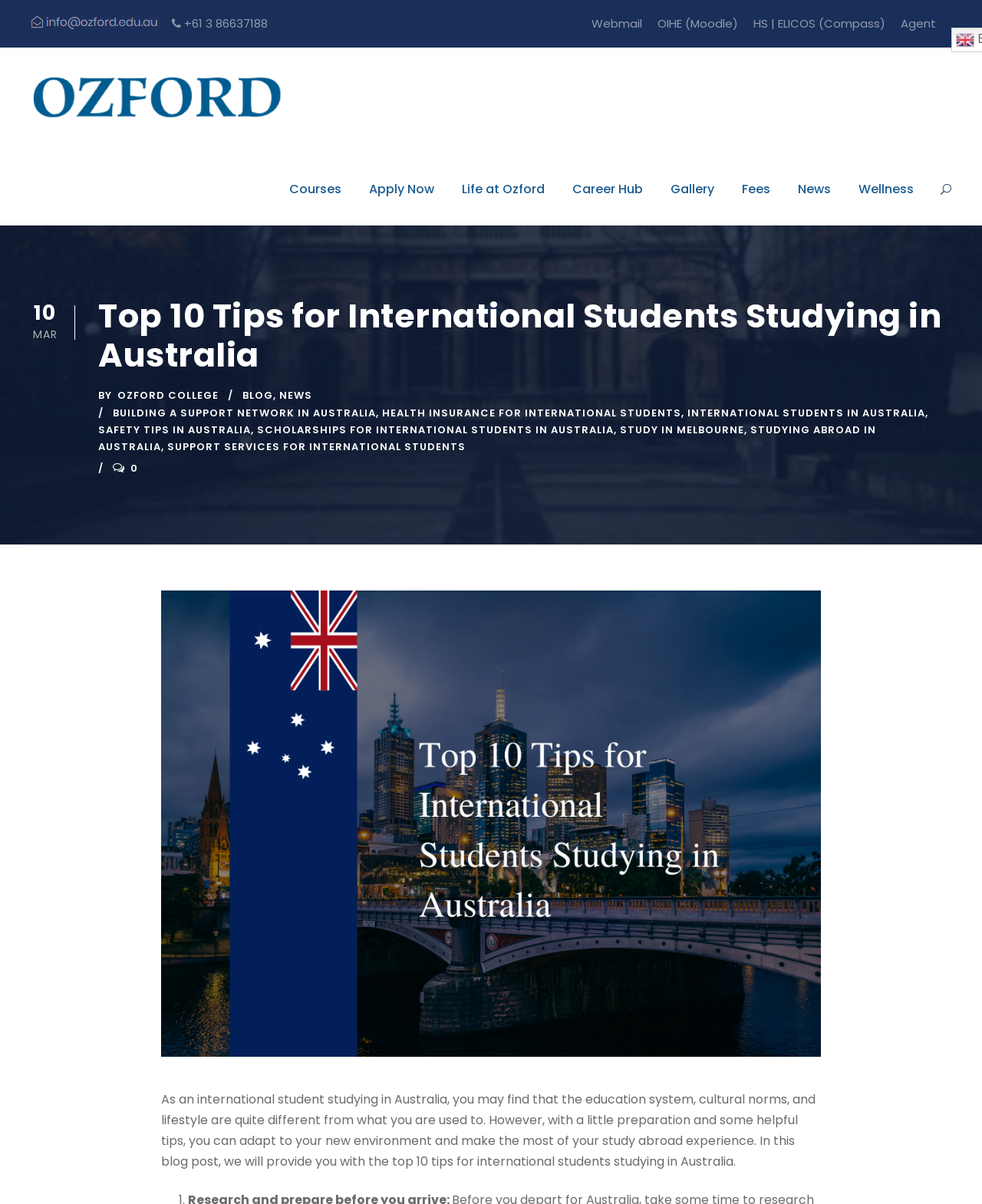Find the main header of the webpage and produce its text content.

Top 10 Tips for International Students Studying in Australia